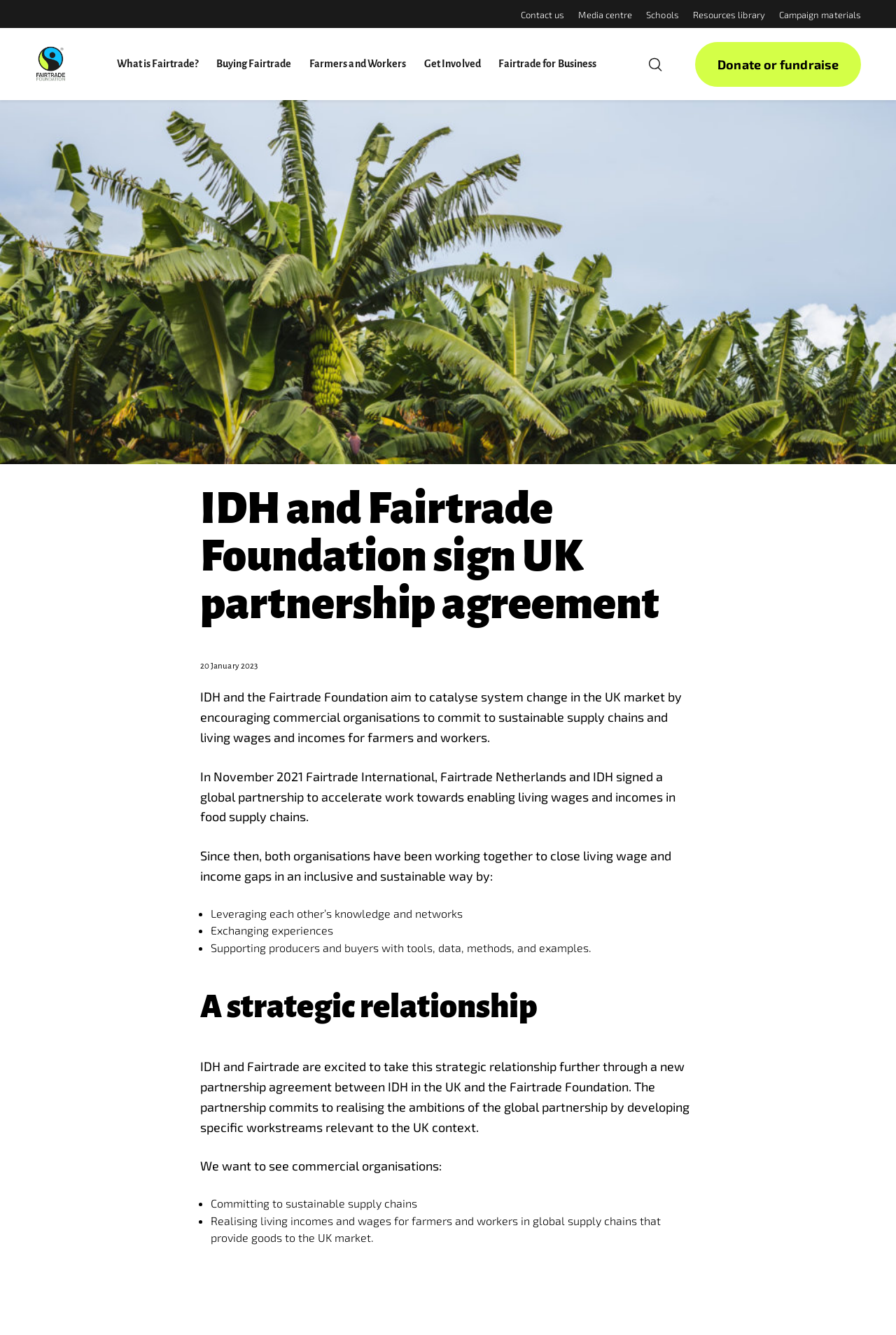Explain the features and main sections of the webpage comprehensively.

The webpage is about the partnership agreement between IDH in the UK and the Fairtrade Foundation, aiming to promote sustainable supply chains and living incomes for farmers and workers. 

At the top of the page, there are several links, including "Contact us", "Media centre", "Schools", "Resources library", and "Campaign materials", which are aligned horizontally and take up about half of the top section. 

On the left side, there is a link "What is Fairtrade?" followed by other links, such as "Buying Fairtrade", "Farmers and Workers", "Get Involved", and "Fairtrade for Business", which are stacked vertically. 

On the right side, there is a button "Toggle search bar" with an image of a magnifying glass. Next to it is a link "Donate or fundraise" with an image of banana plants below it. 

The main content of the page is divided into sections. The first section has a heading "IDH and Fairtrade Foundation sign UK partnership agreement" and a subheading with the date "20 January 2023". The text below explains the partnership's goal to catalyse system change in the UK market by encouraging commercial organisations to commit to sustainable supply chains and living wages and incomes for farmers and workers. 

The next section has a heading "A strategic relationship" and describes the partnership's progress since November 2021. It lists three ways the organisations have been working together, including leveraging each other's knowledge and networks, exchanging experiences, and supporting producers and buyers with tools and data. 

The final section explains the new partnership agreement between IDH in the UK and the Fairtrade Foundation, which commits to developing specific workstreams relevant to the UK context. It lists two goals for commercial organisations, including committing to sustainable supply chains and realising living incomes and wages for farmers and workers in global supply chains.